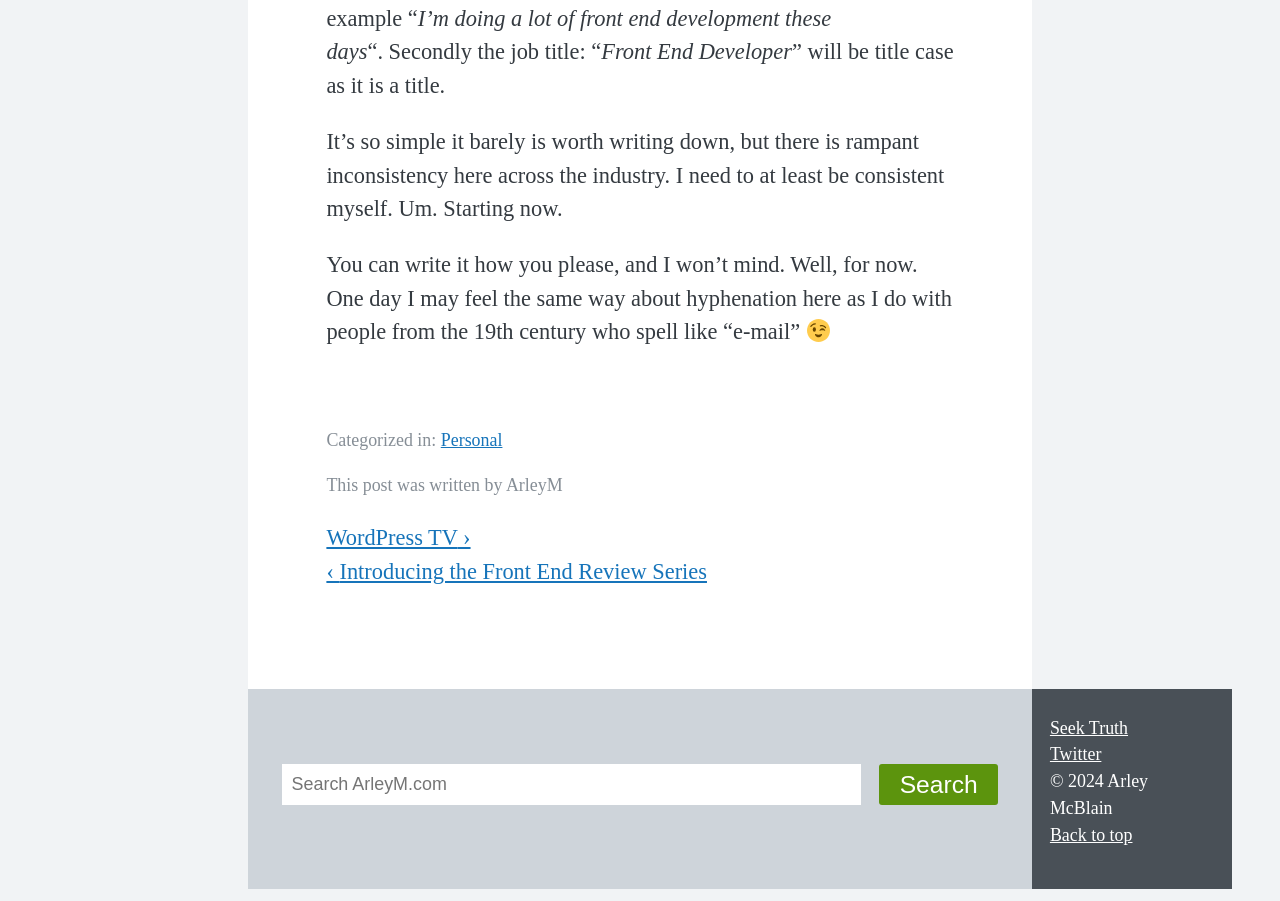Please locate the UI element described by "DDxHub Tests" and provide its bounding box coordinates.

None